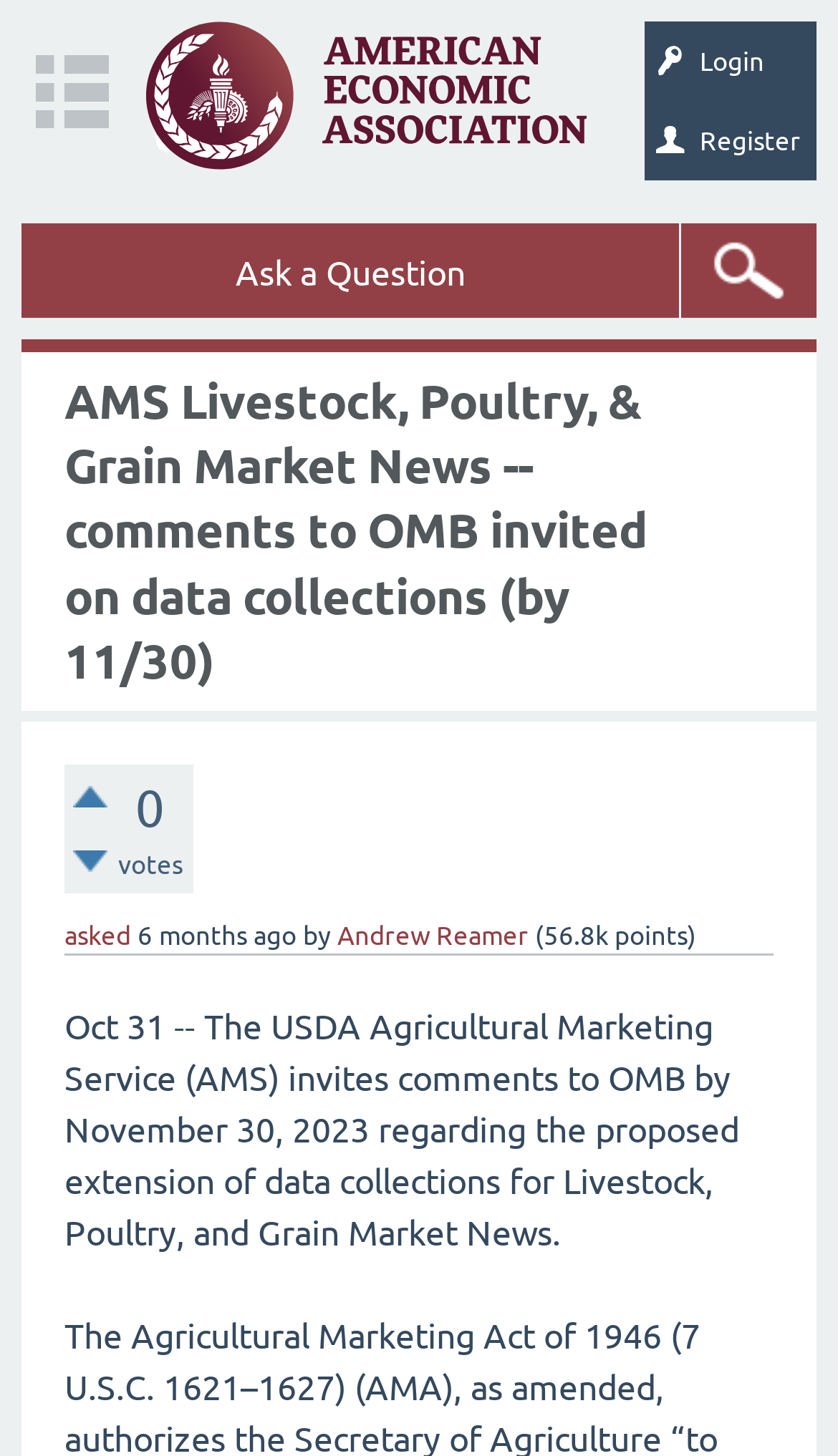Who asked the question?
From the details in the image, provide a complete and detailed answer to the question.

The author of the question can be found in the text 'by Andrew Reamer', which is located below the question text.